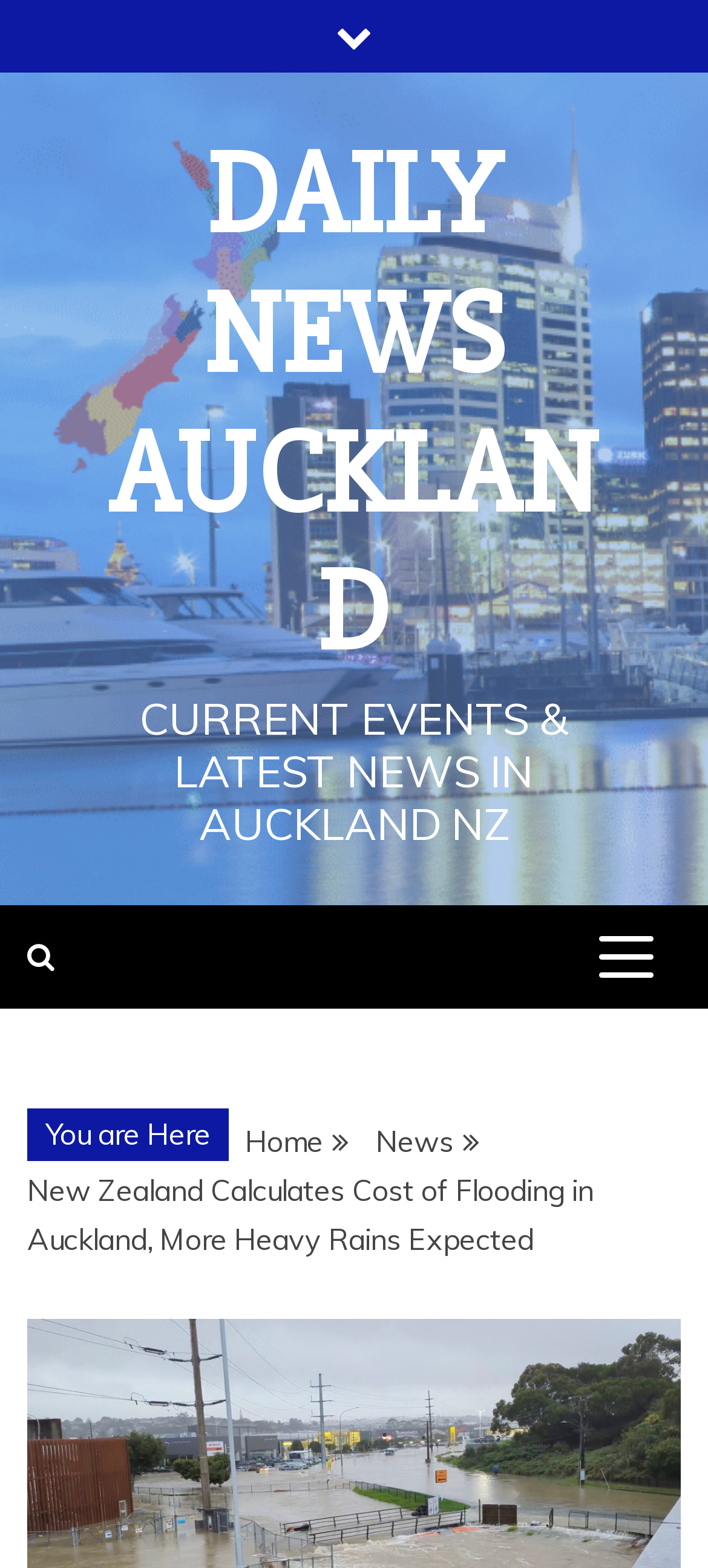How many breadcrumb links are there?
Based on the image, answer the question with as much detail as possible.

I found the answer by looking at the navigation element with the text 'Breadcrumbs' which contains three link elements: 'Home', 'News', and the current article title.